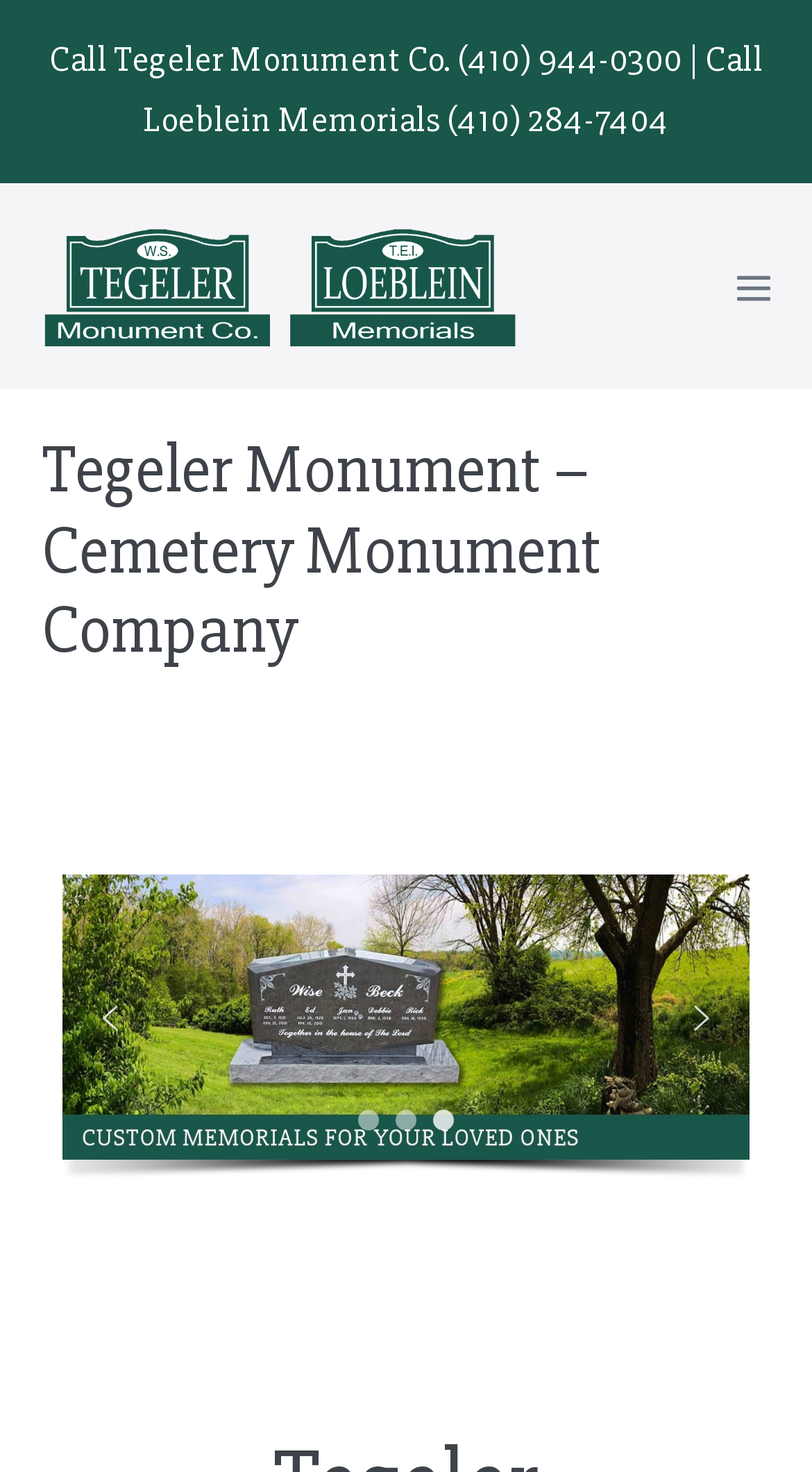Examine the screenshot and answer the question in as much detail as possible: What type of company is Tegeler Monument?

The type of company can be inferred from the heading element that says 'Tegeler Monument – Cemetery Monument Company', which suggests that Tegeler Monument is a cemetery monument company.